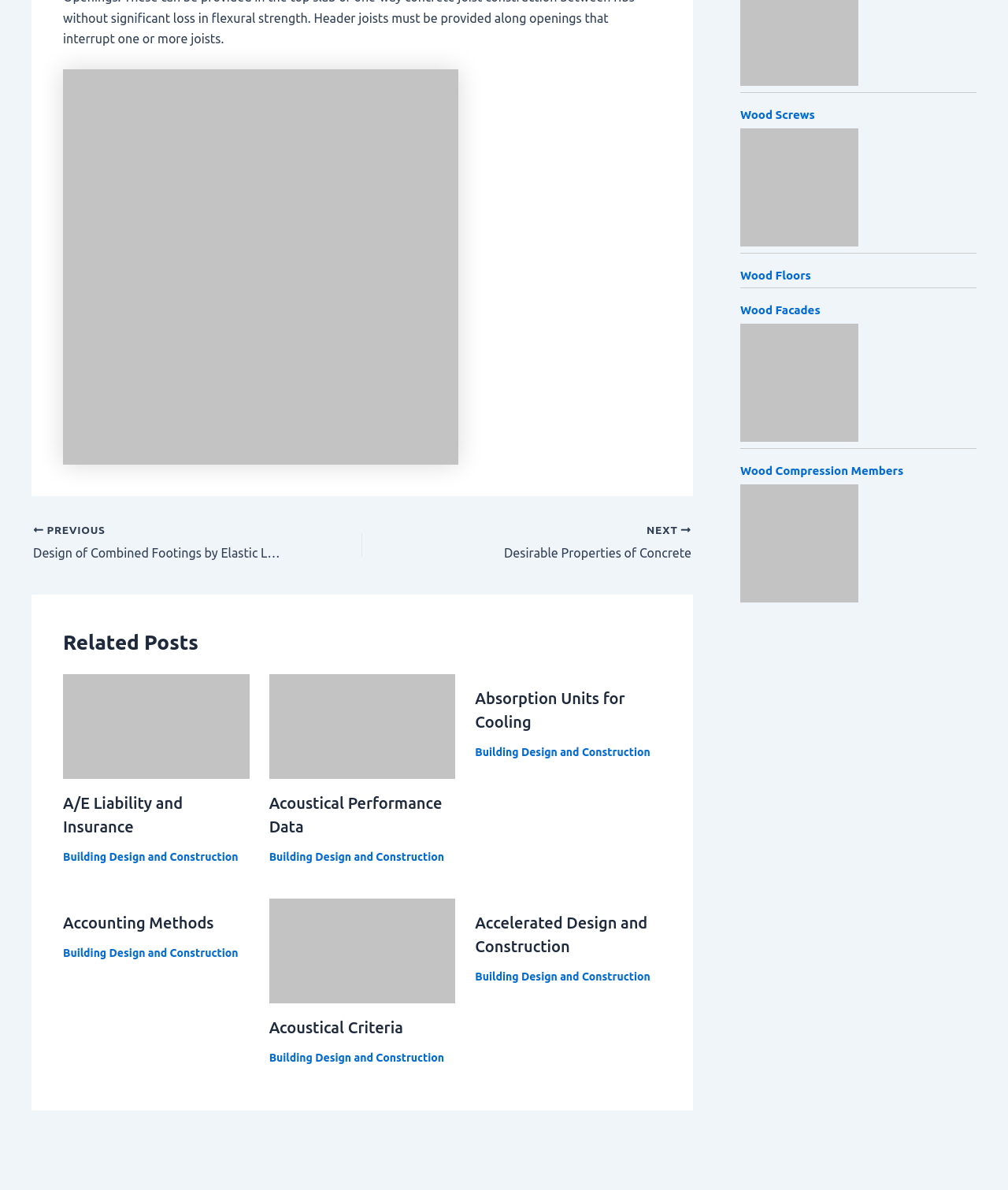How many navigation links are there?
Please provide a single word or phrase answer based on the image.

2